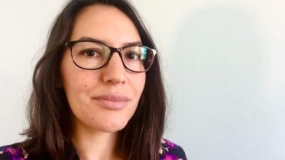Identify and describe all the elements present in the image.

The image features a woman with long, dark hair and glasses, wearing a floral-patterned blouse. She is looking directly at the camera with a neutral expression, set against a light background. This image is associated with the topic "Welcoming Alissa Figueroa to The Investigative Fund," highlighting her role and significance within the organization. The context suggests a professional environment, likely pertaining to journalism or investigative reporting.